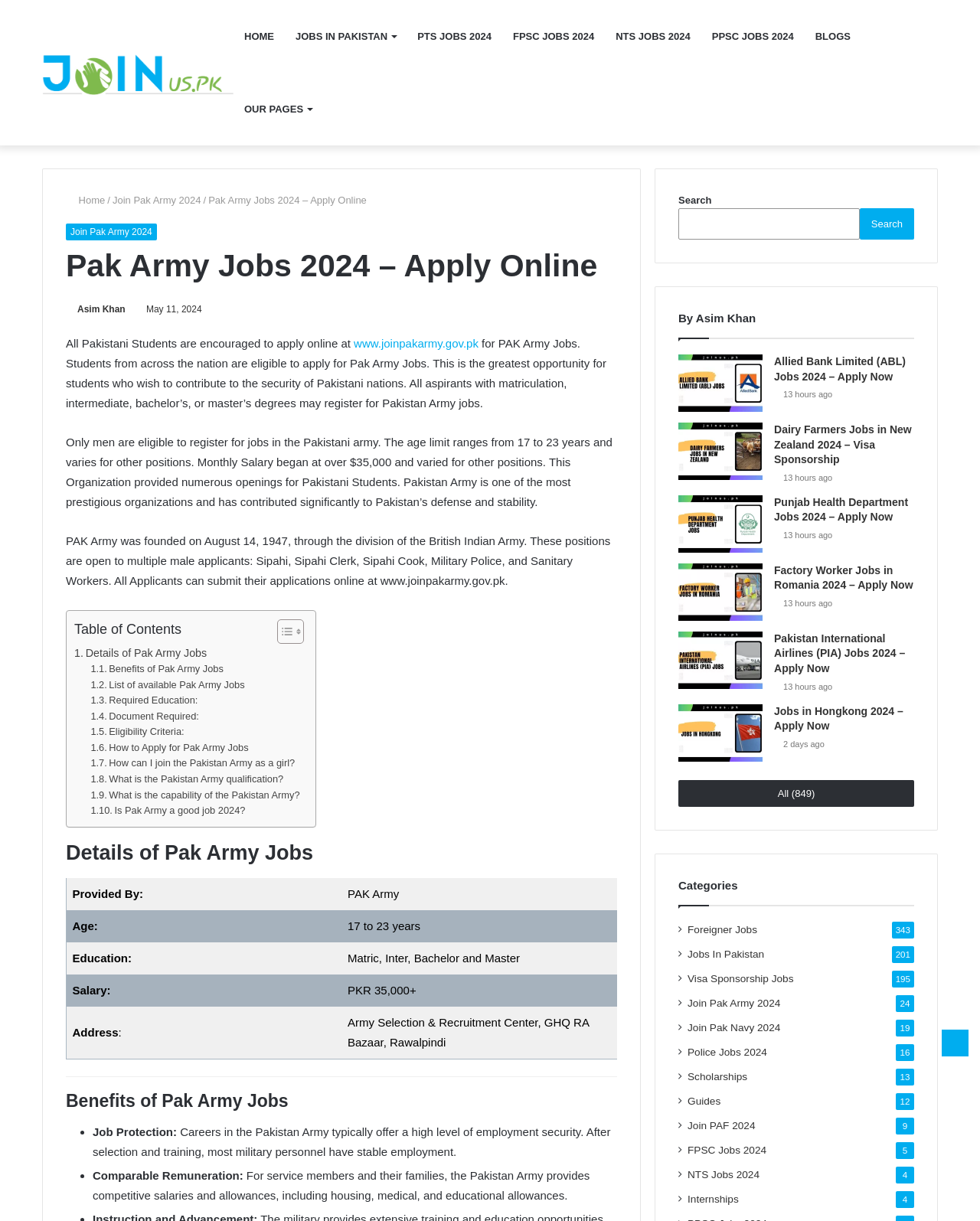Find the bounding box of the web element that fits this description: "settings".

None